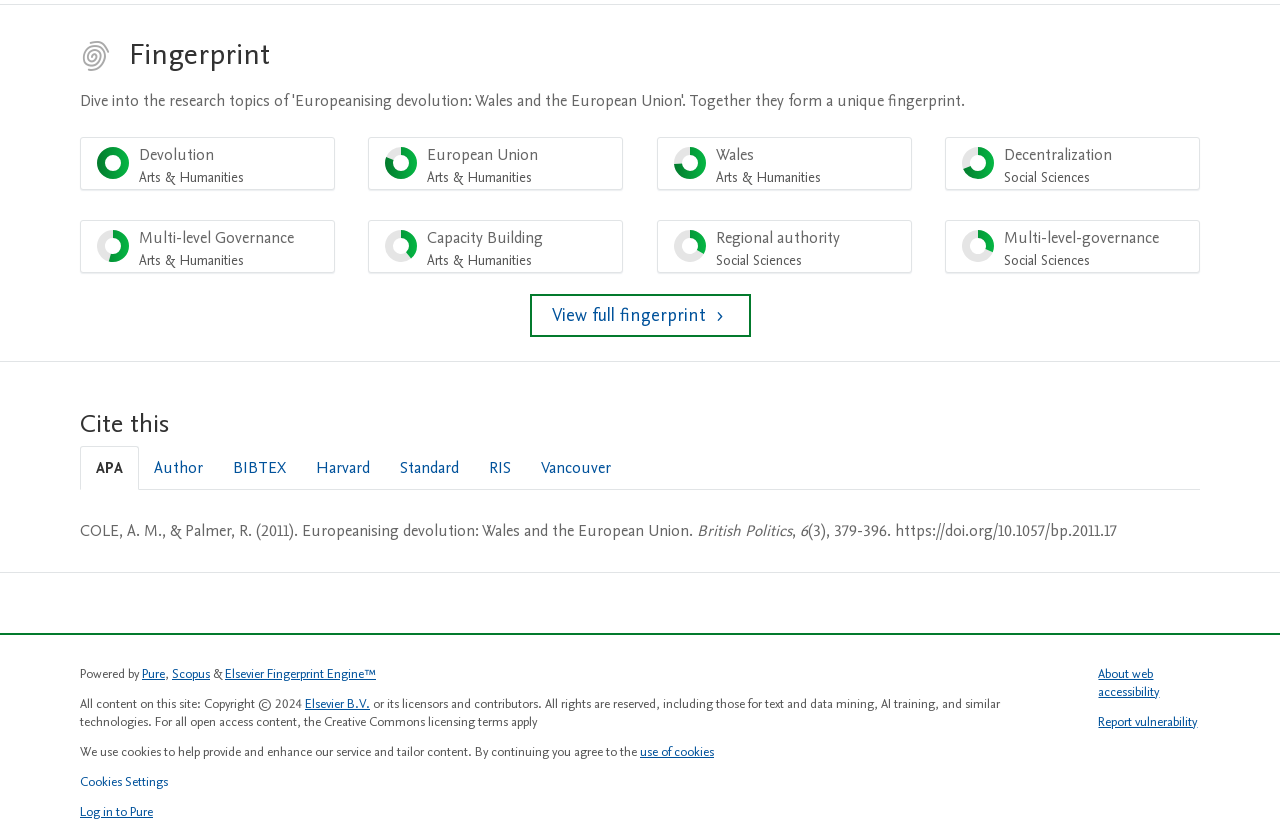By analyzing the image, answer the following question with a detailed response: What is the publisher of the cited work?

The publisher of the cited work is 'British Politics' as indicated by the StaticText element with the text 'British Politics'.